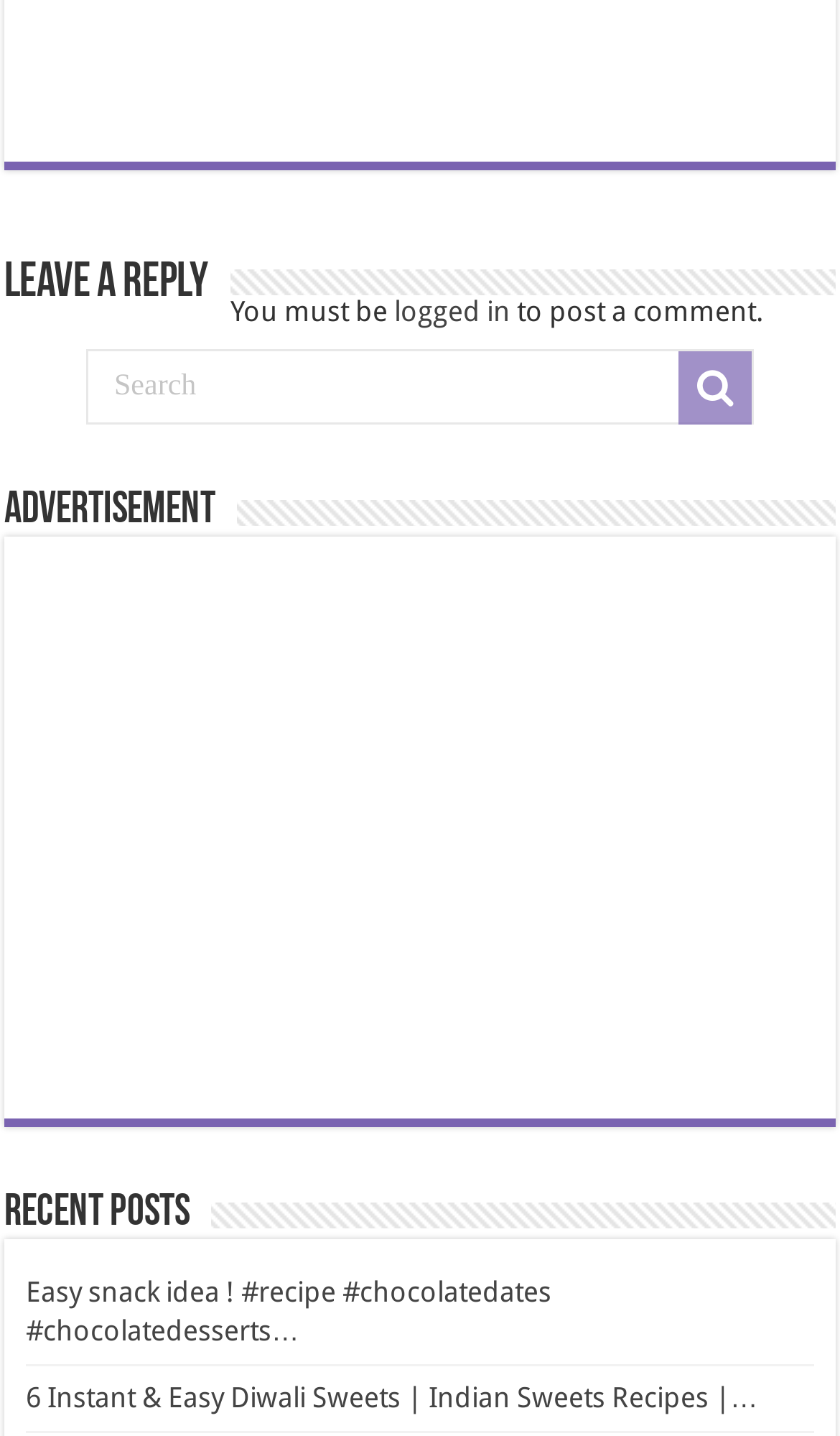What is the purpose of the button with the icon?
Respond to the question with a single word or phrase according to the image.

Search